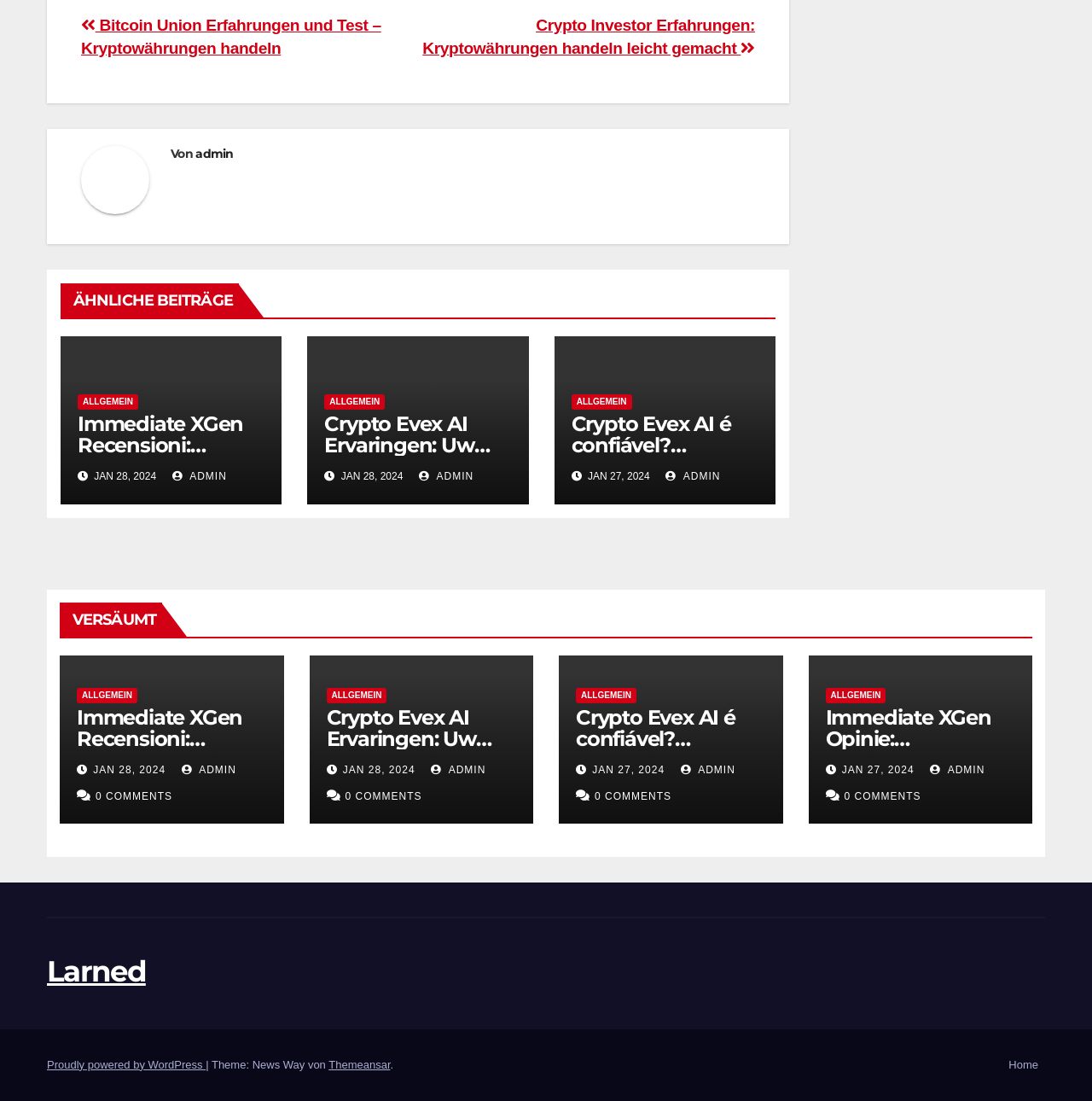Determine the bounding box coordinates for the area you should click to complete the following instruction: "Go to the 'ALLGEMEIN' category".

[0.071, 0.358, 0.126, 0.372]